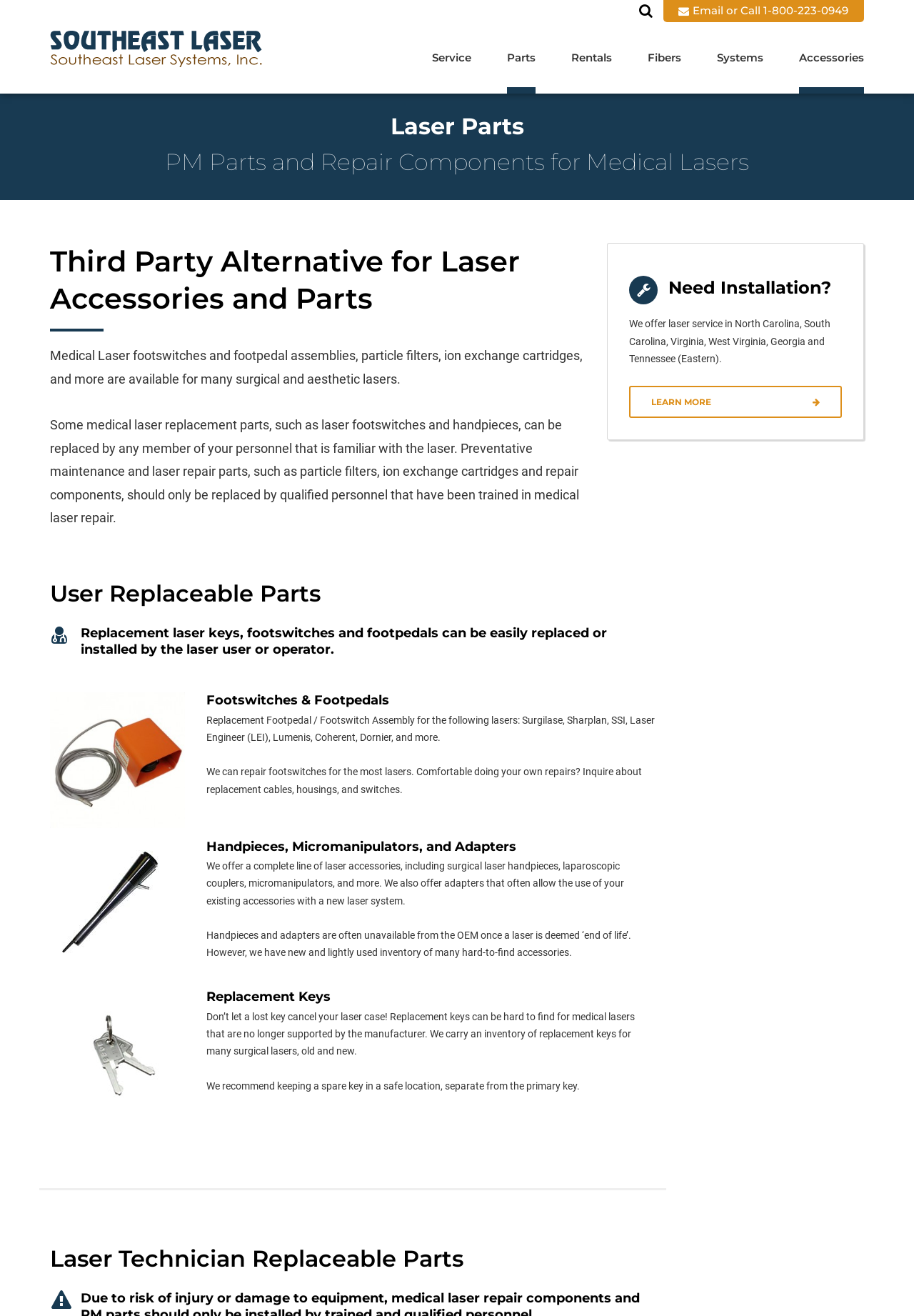Locate the bounding box coordinates of the area where you should click to accomplish the instruction: "Click on the 'LEARN MORE' button".

[0.688, 0.293, 0.921, 0.318]